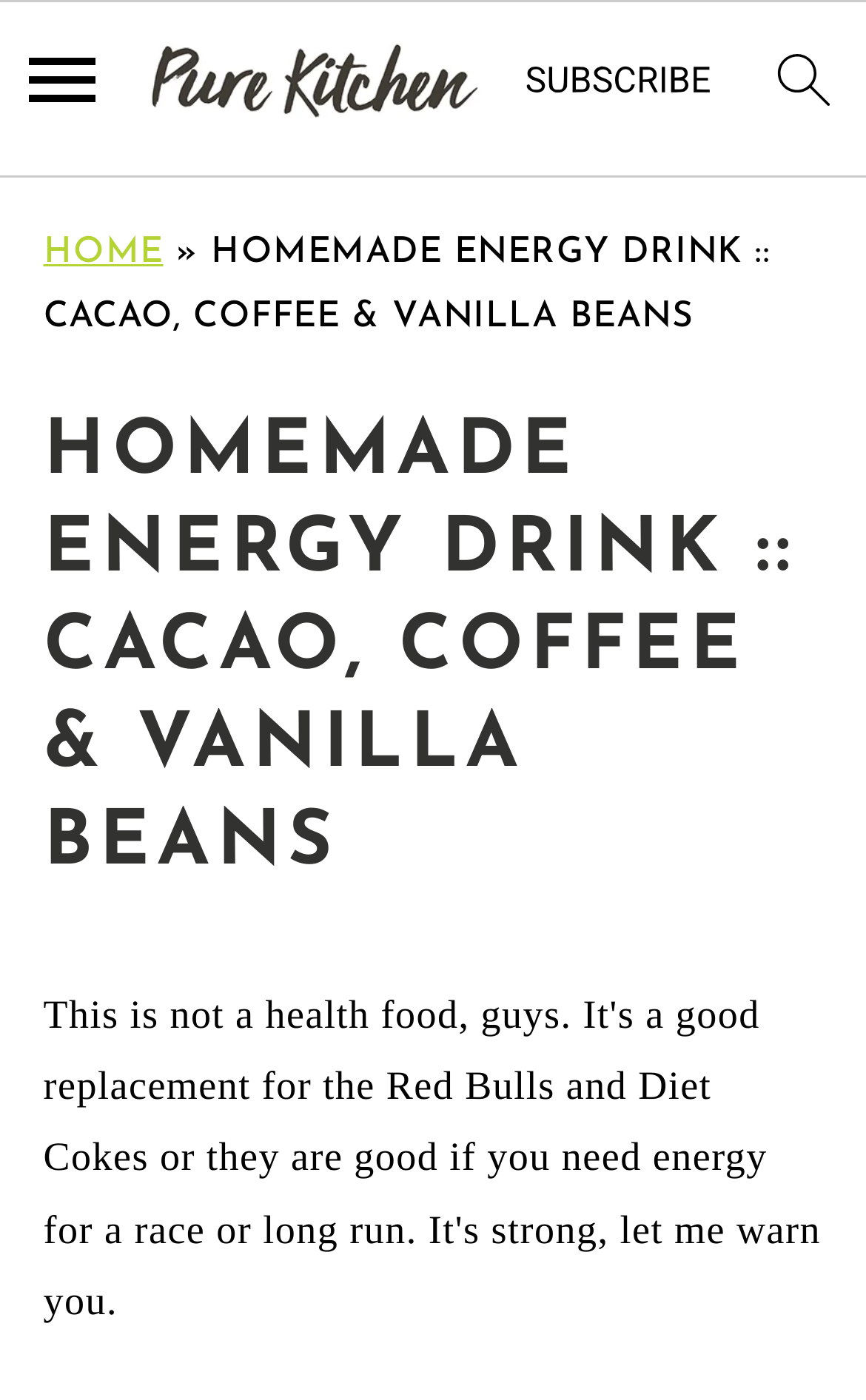What is the purpose of the menu icon?
Offer a detailed and exhaustive answer to the question.

The menu icon is an image element with a link element as its parent, suggesting that it is clickable. Its purpose is likely to open the menu, allowing users to navigate to different parts of the website.